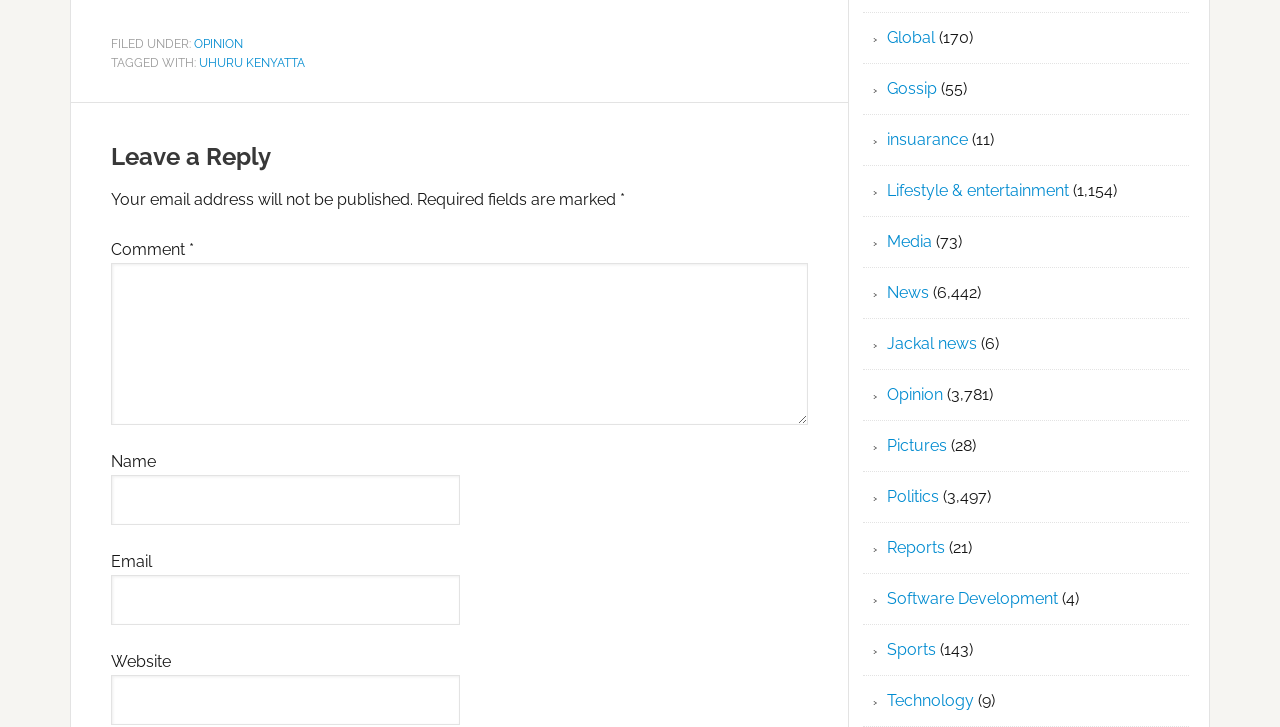Please specify the bounding box coordinates of the clickable region to carry out the following instruction: "Click on OPINION". The coordinates should be four float numbers between 0 and 1, in the format [left, top, right, bottom].

[0.152, 0.05, 0.19, 0.069]